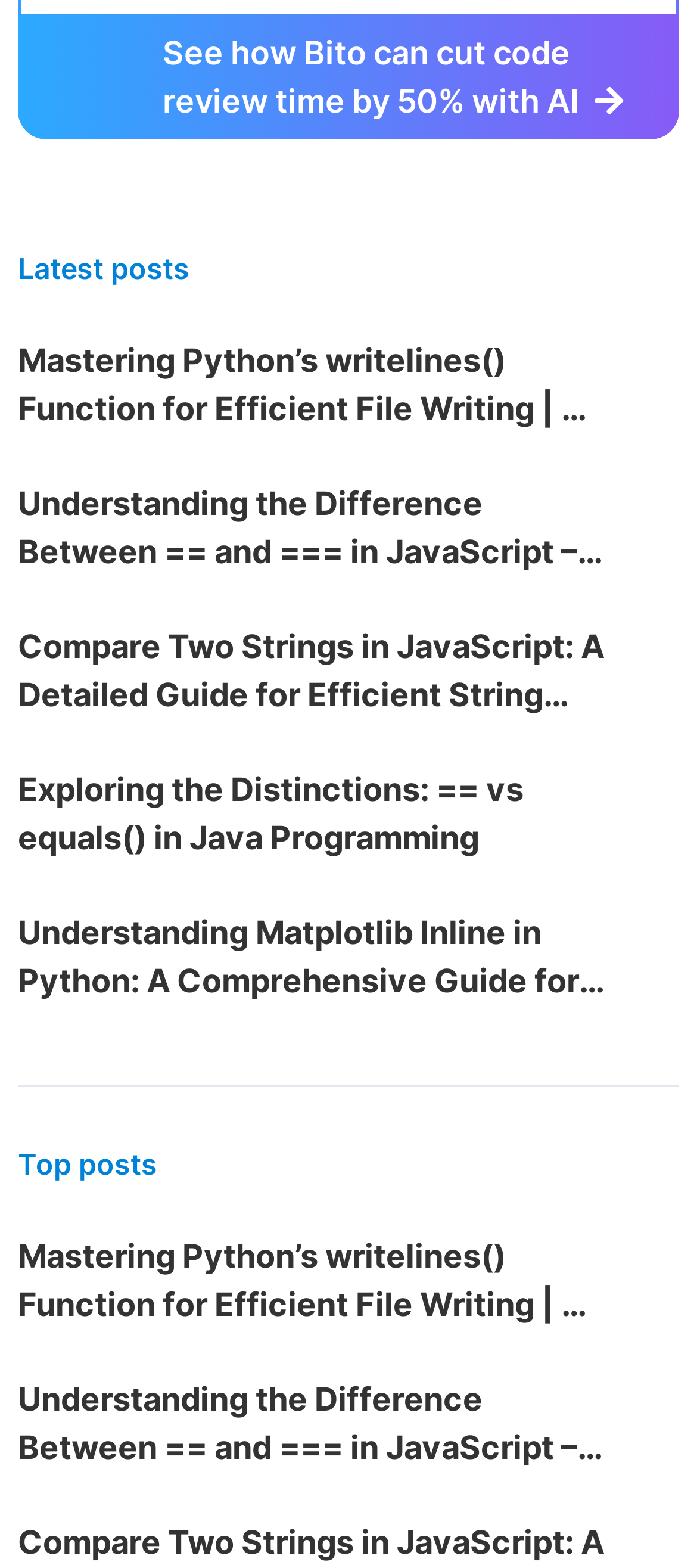Find the bounding box coordinates of the element to click in order to complete this instruction: "Click on Log in". The bounding box coordinates must be four float numbers between 0 and 1, denoted as [left, top, right, bottom].

None